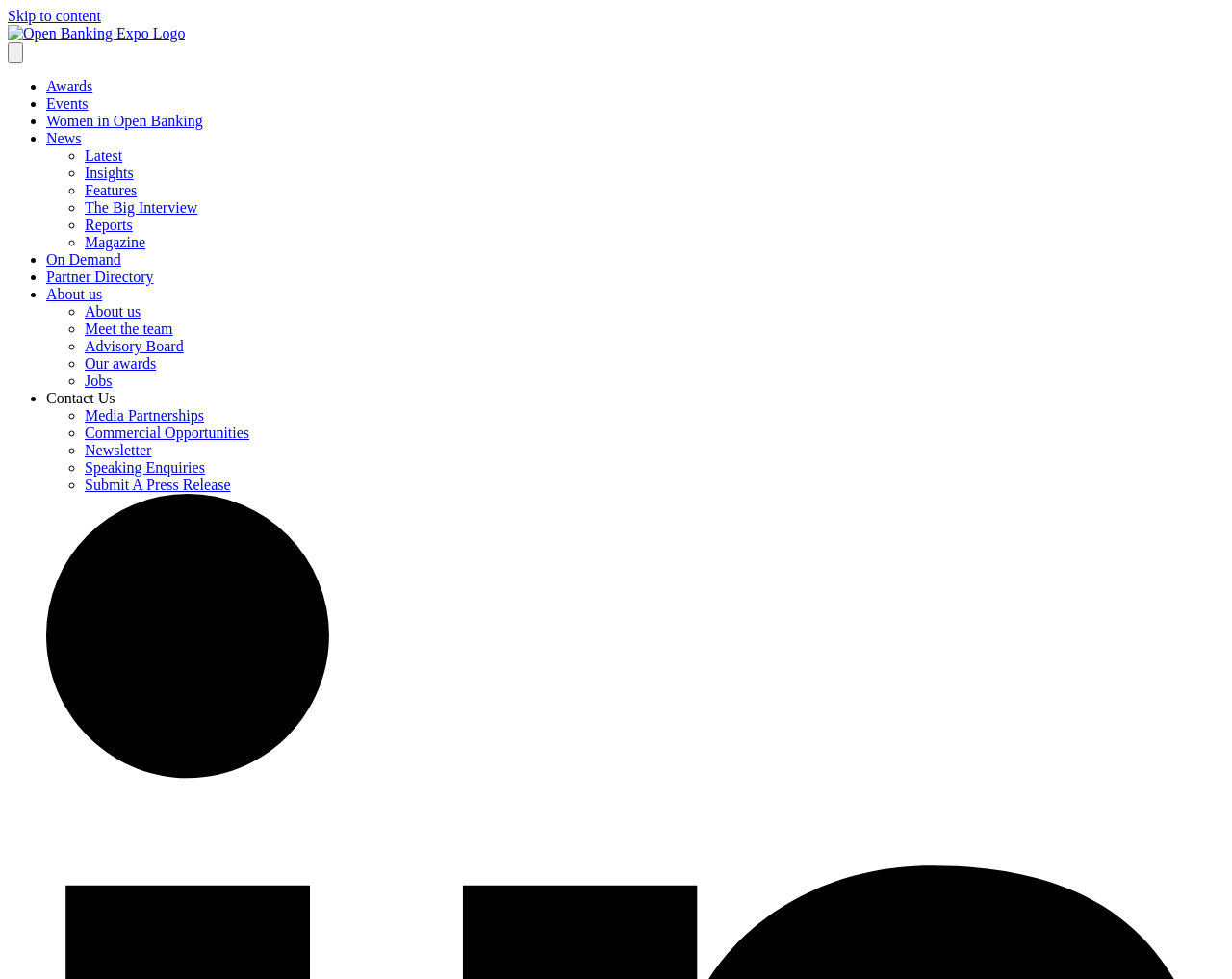Please provide the bounding box coordinates for the element that needs to be clicked to perform the following instruction: "Click on Contact Us". The coordinates should be given as four float numbers between 0 and 1, i.e., [left, top, right, bottom].

[0.038, 0.398, 0.093, 0.415]